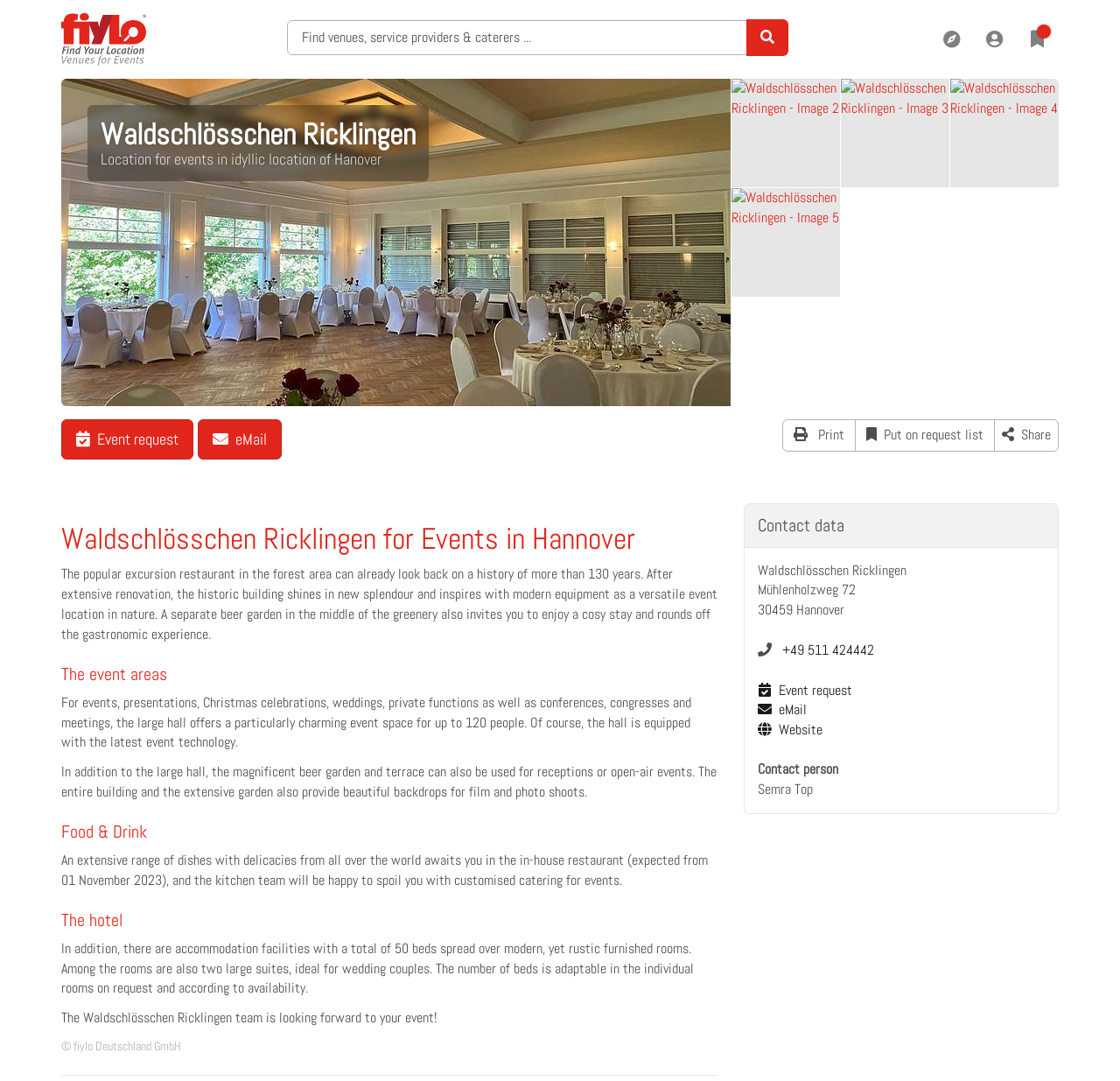Given the description of a UI element: "How to get to Parker’s", identify the bounding box coordinates of the matching element in the webpage screenshot.

None